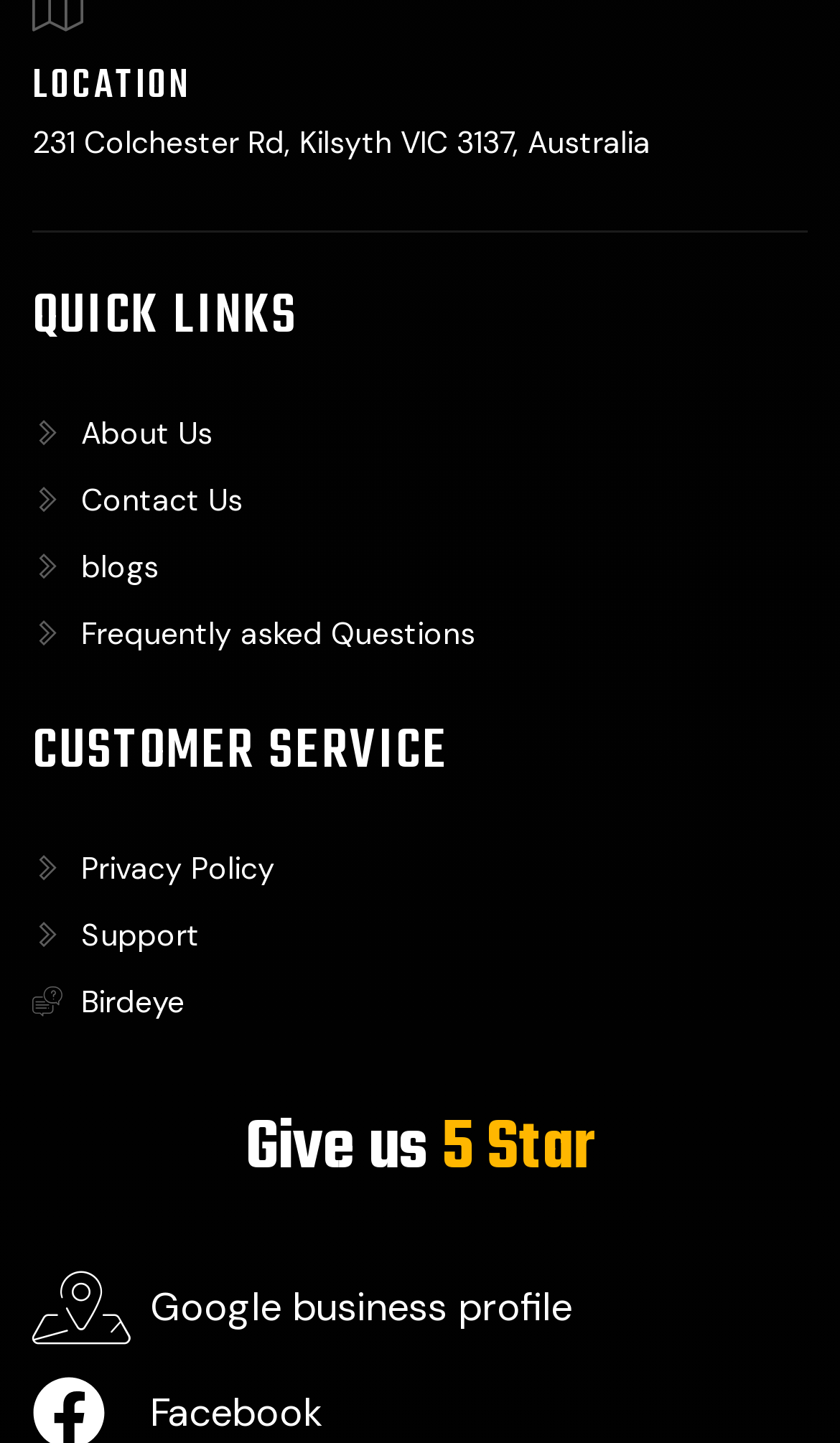Determine the bounding box coordinates of the clickable element to complete this instruction: "Click on LOCATION". Provide the coordinates in the format of four float numbers between 0 and 1, [left, top, right, bottom].

[0.038, 0.038, 0.227, 0.081]